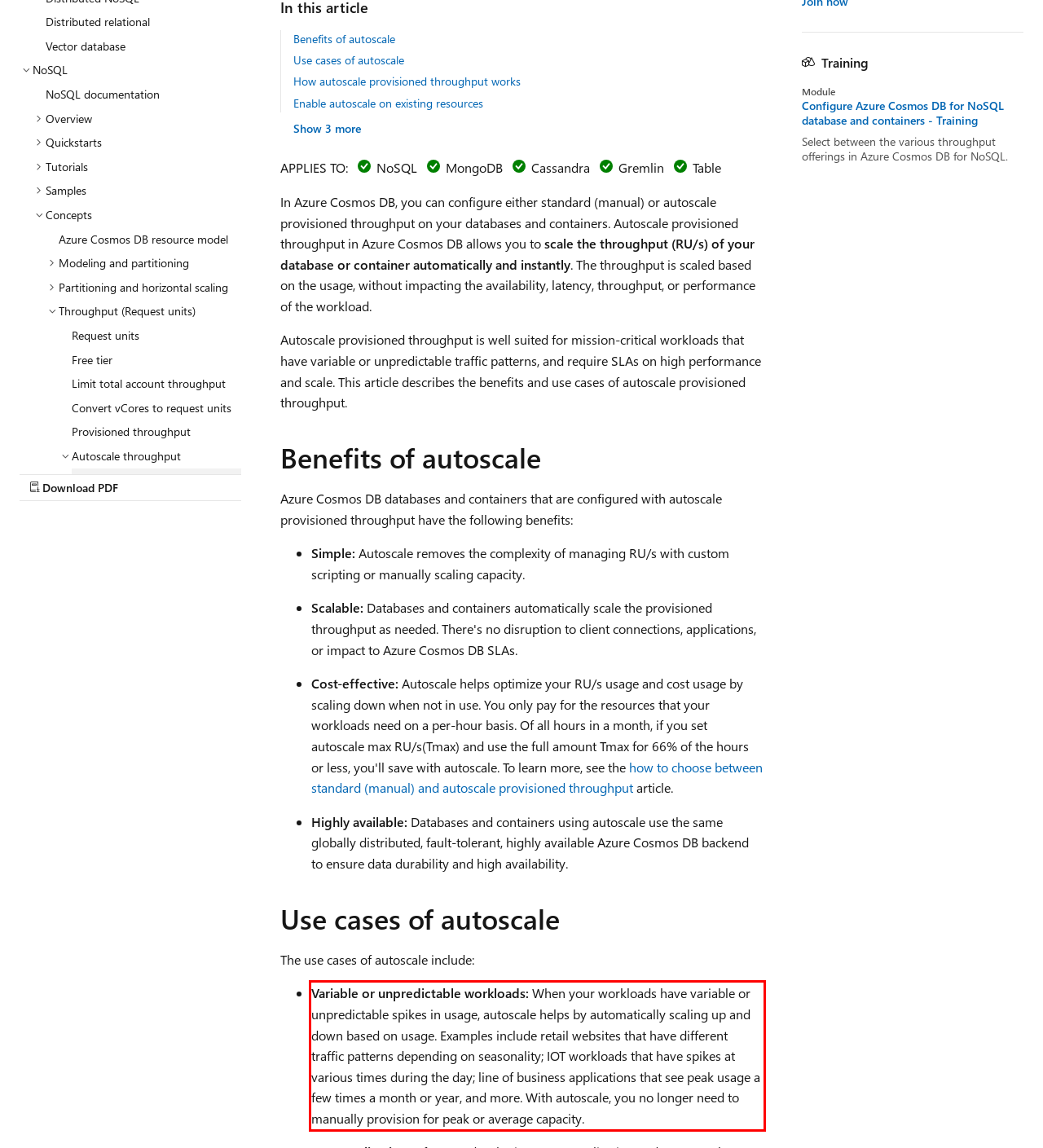Please examine the webpage screenshot and extract the text within the red bounding box using OCR.

Variable or unpredictable workloads: When your workloads have variable or unpredictable spikes in usage, autoscale helps by automatically scaling up and down based on usage. Examples include retail websites that have different traffic patterns depending on seasonality; IOT workloads that have spikes at various times during the day; line of business applications that see peak usage a few times a month or year, and more. With autoscale, you no longer need to manually provision for peak or average capacity.